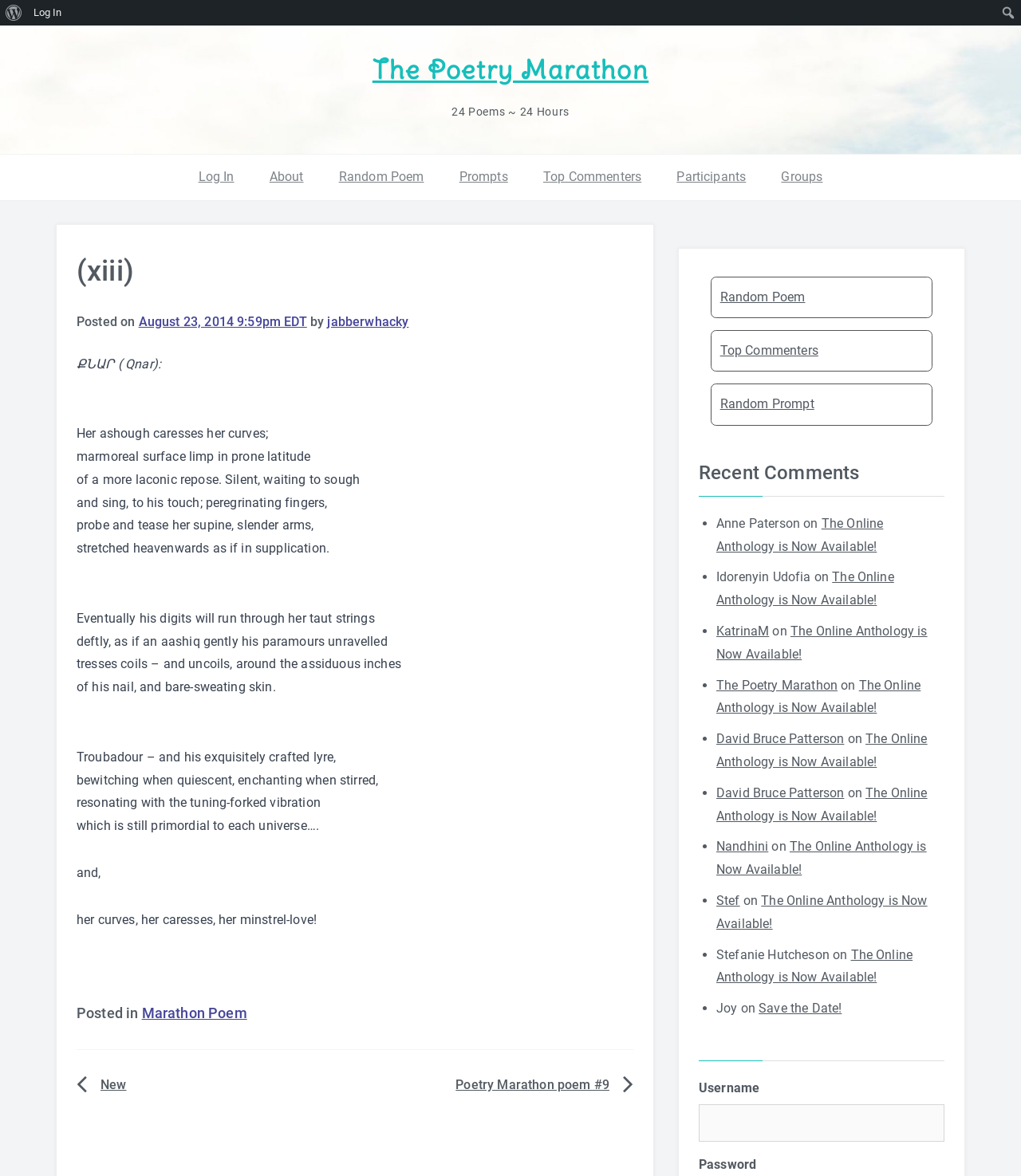Using the provided element description: "August 23, 2014 9:59pm EDT", determine the bounding box coordinates of the corresponding UI element in the screenshot.

[0.136, 0.267, 0.301, 0.28]